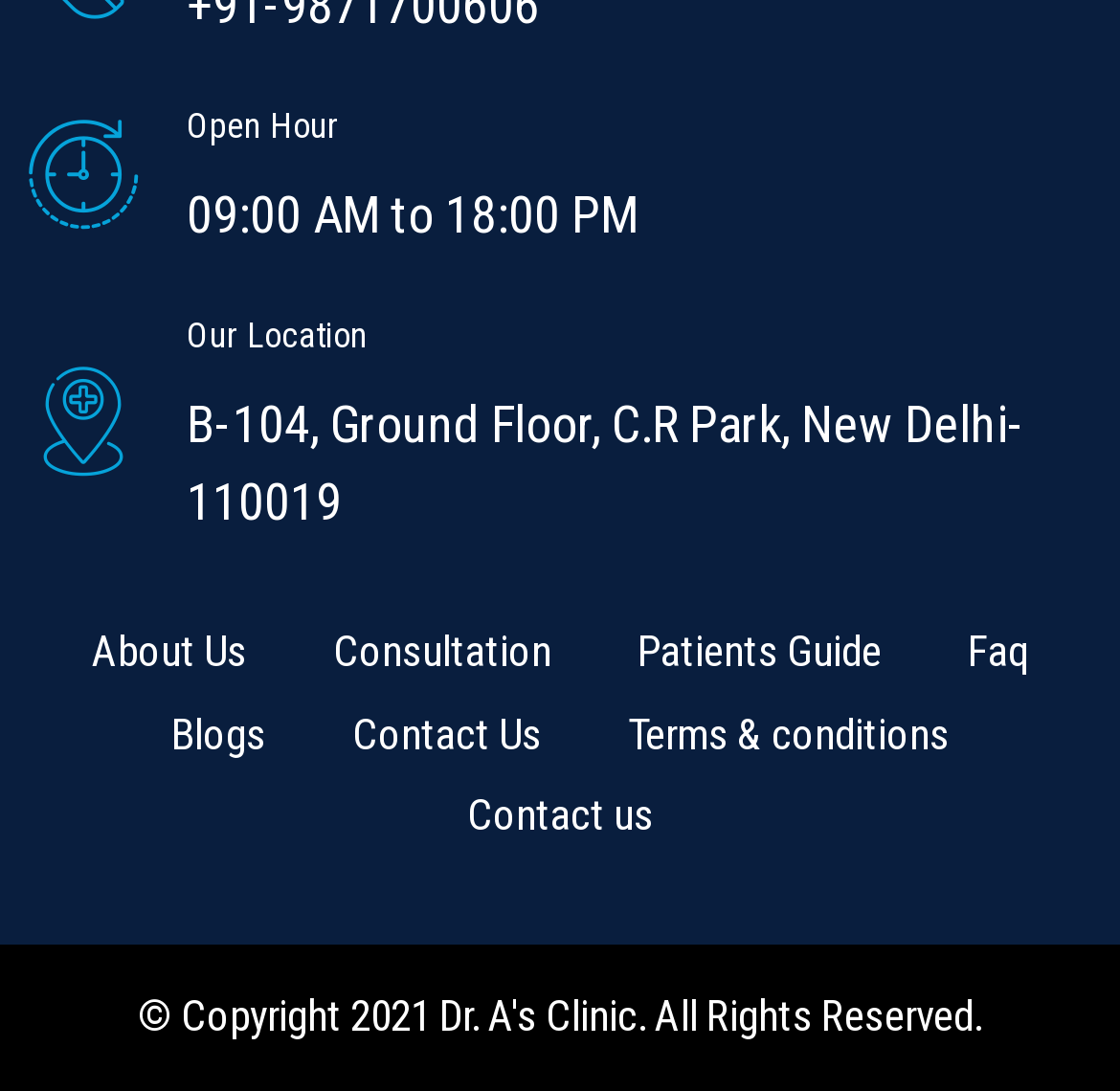Please determine the bounding box coordinates for the element that should be clicked to follow these instructions: "Get consultation information".

[0.259, 0.562, 0.531, 0.637]